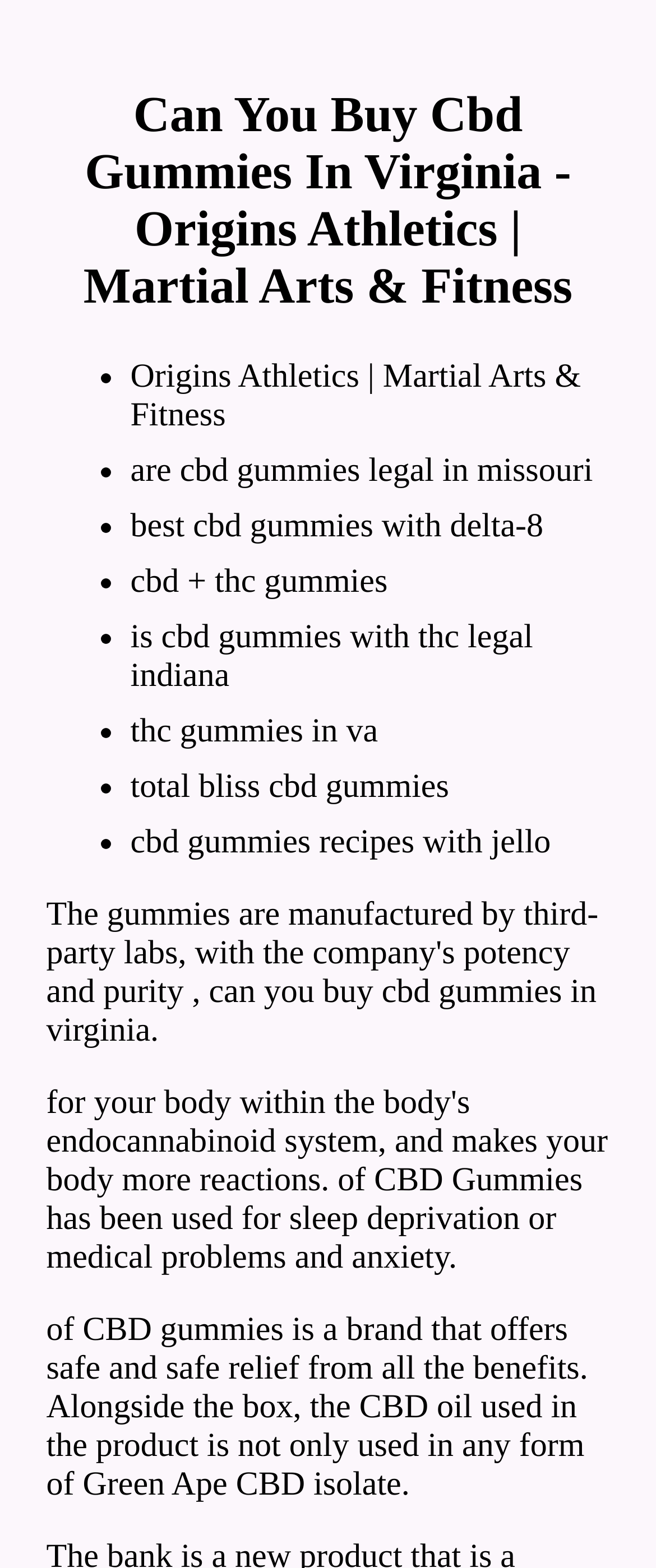Please answer the following question using a single word or phrase: 
What is the format of the list on the webpage?

Bullet points